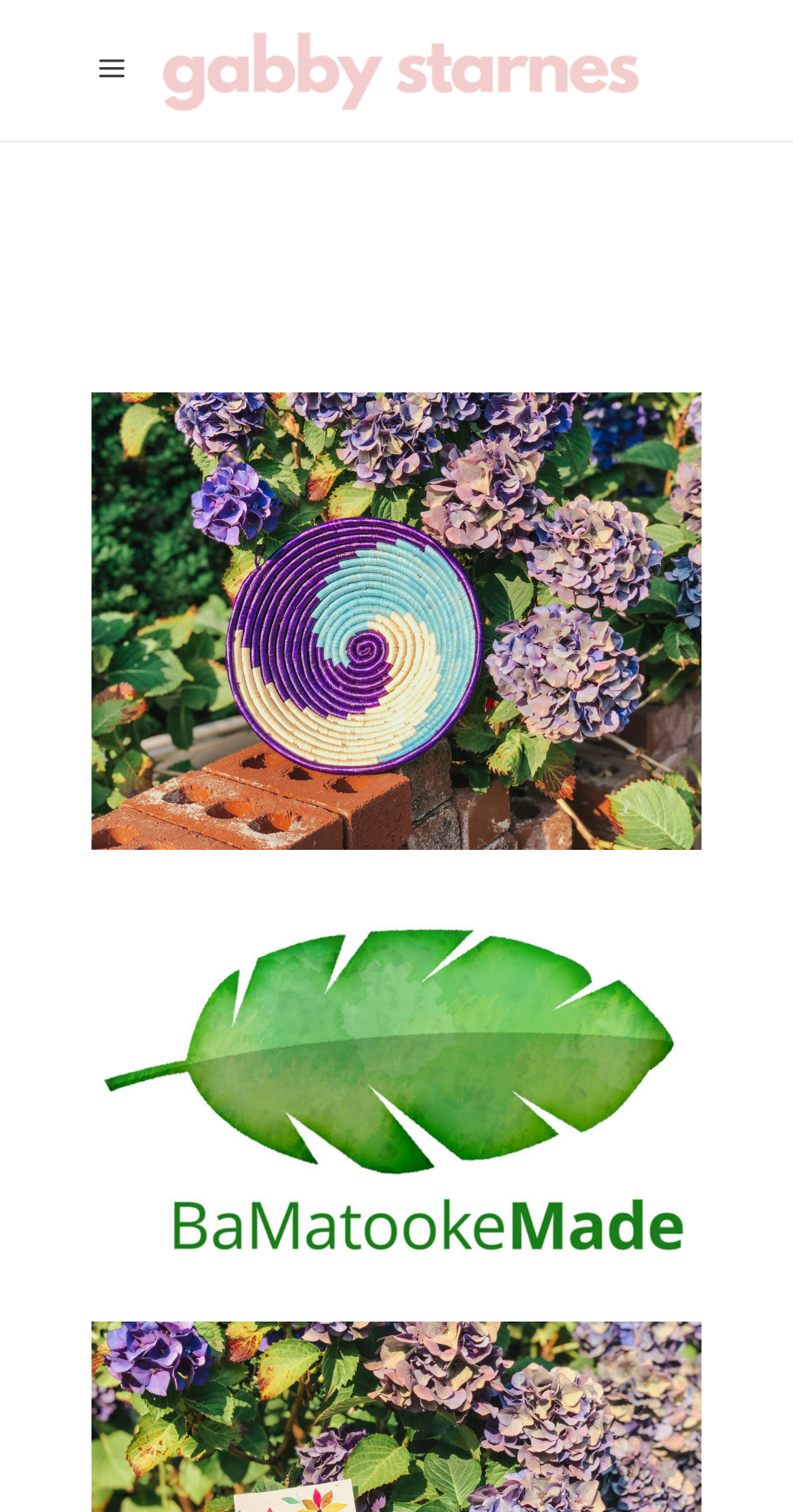Show the bounding box coordinates for the HTML element described as: "title="BaMatookeMade_Logo"".

[0.115, 0.602, 0.885, 0.833]